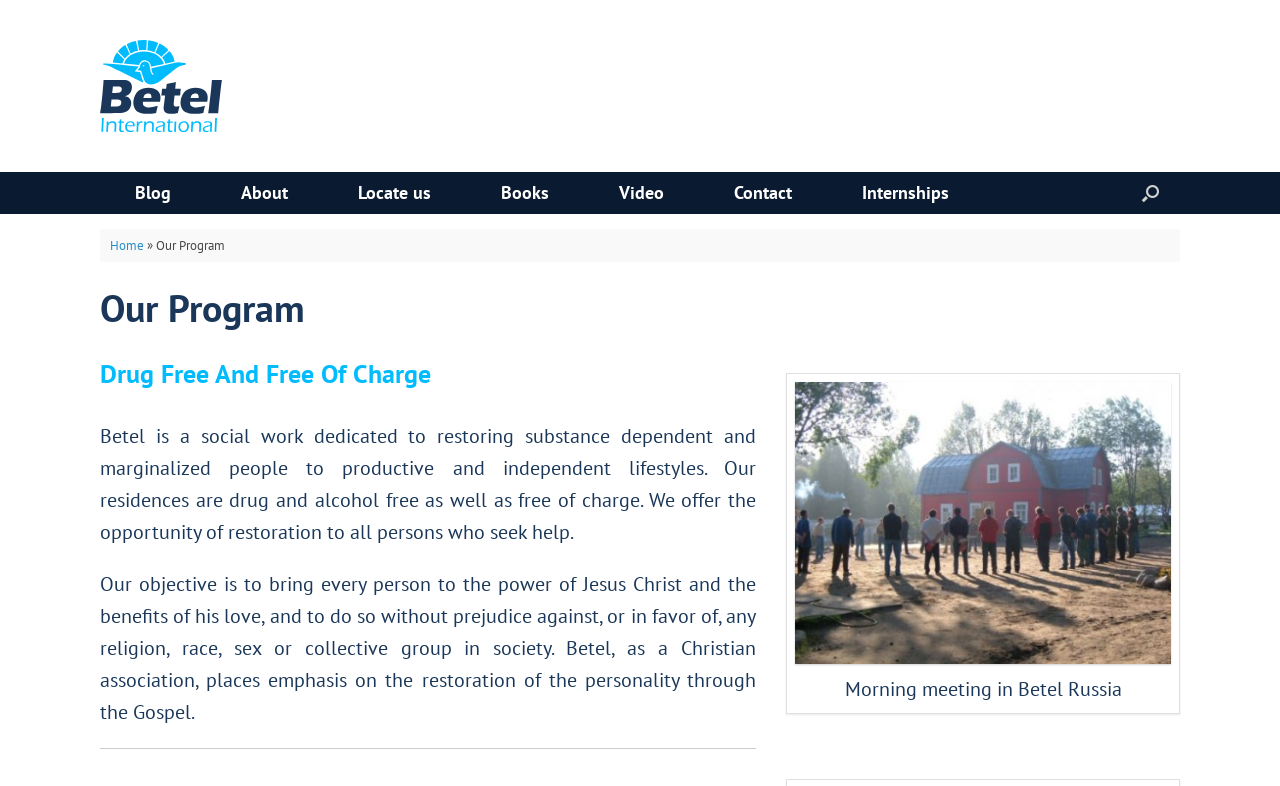Please indicate the bounding box coordinates of the element's region to be clicked to achieve the instruction: "Go to the About page". Provide the coordinates as four float numbers between 0 and 1, i.e., [left, top, right, bottom].

[0.161, 0.219, 0.252, 0.272]